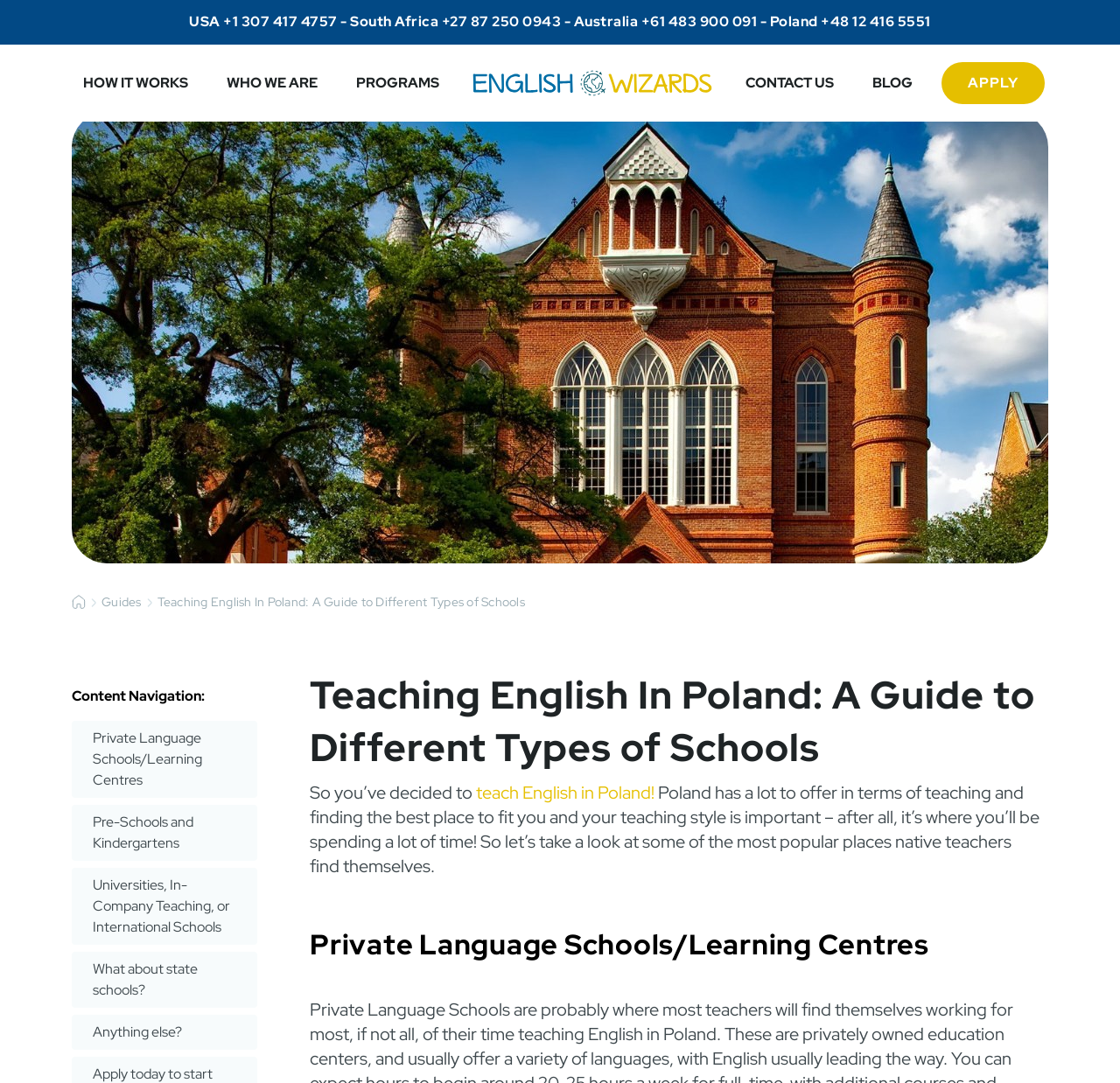Answer succinctly with a single word or phrase:
What is the text above the links in the content navigation?

Content Navigation: